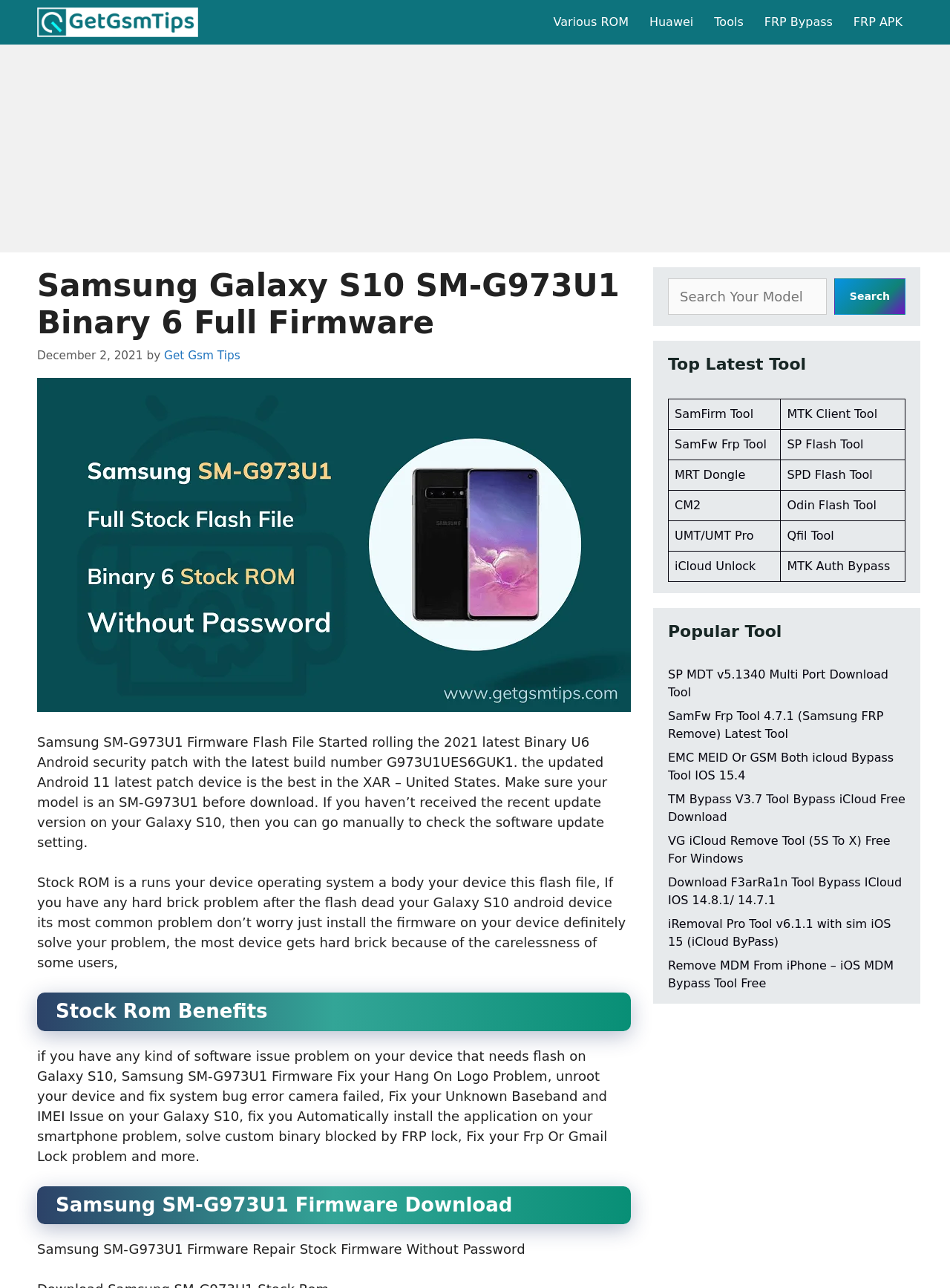What is the purpose of Stock ROM?
Carefully analyze the image and provide a detailed answer to the question.

Based on the webpage content, Stock ROM is used to fix various software issues on the device, such as Hang On Logo Problem, system bug error, and more.